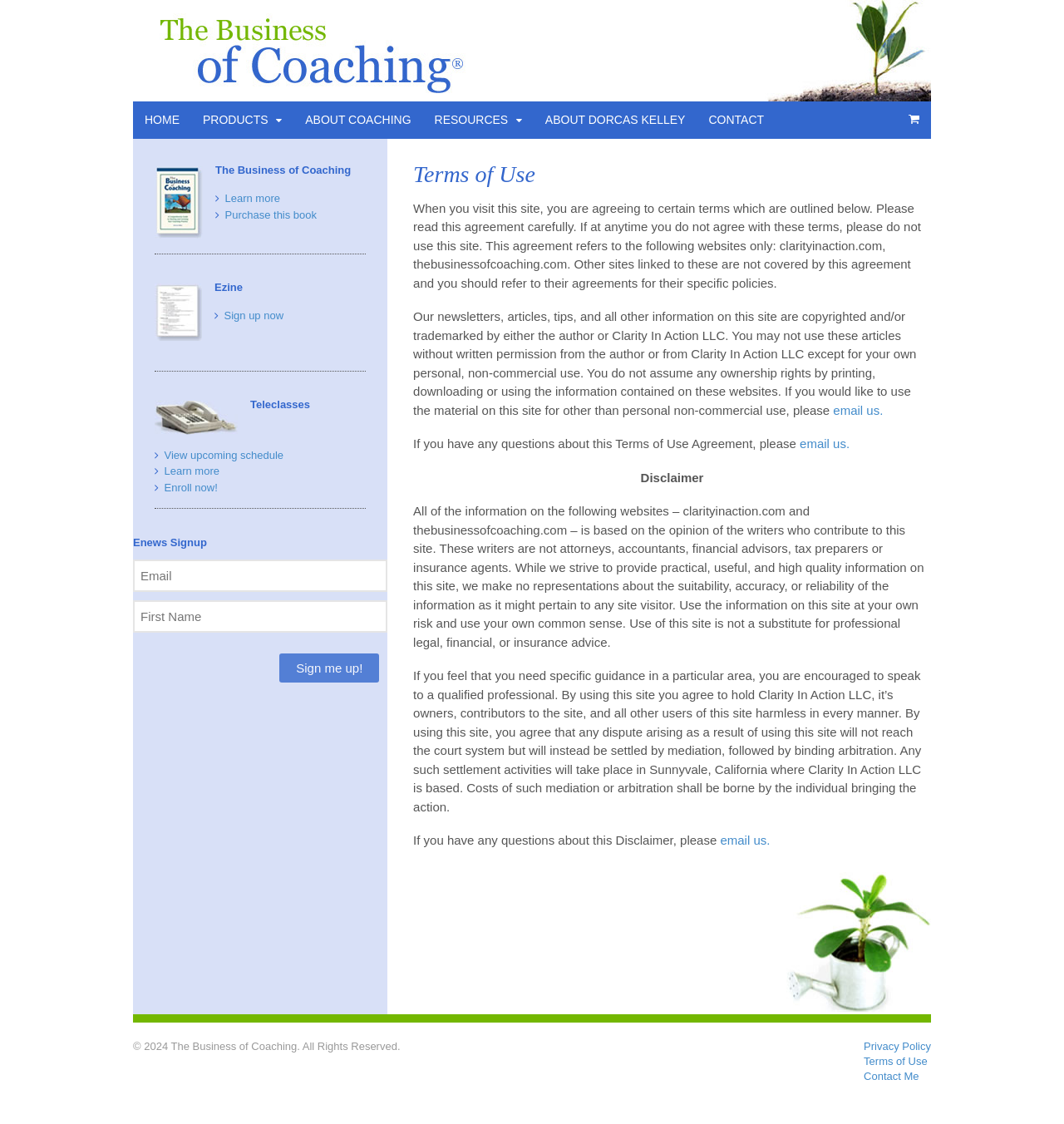What is the purpose of the 'Terms of Use' agreement?
Please utilize the information in the image to give a detailed response to the question.

I read the 'Terms of Use' agreement and found that it outlines the terms and conditions for using the website, including the use of copyrighted materials and the disclaimer of liability.